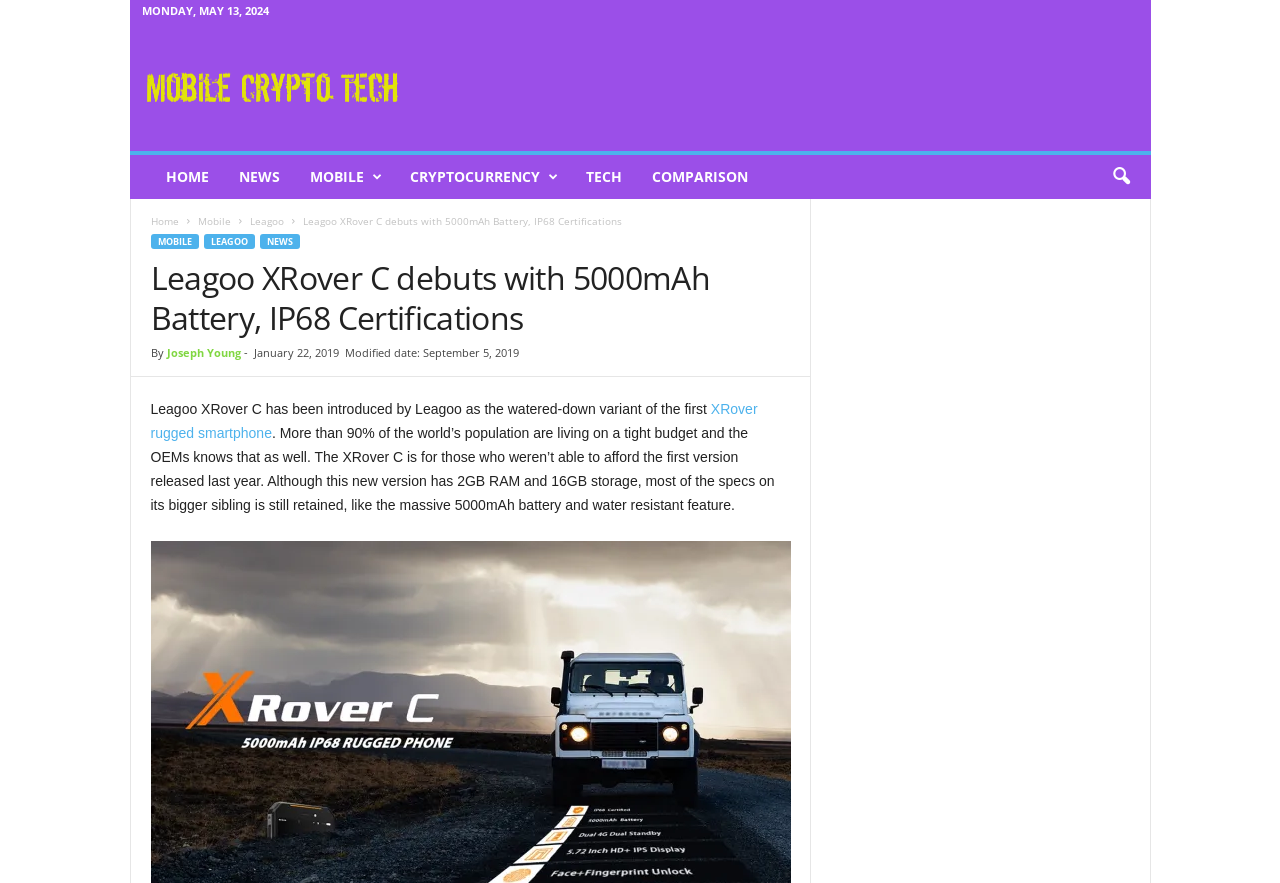What is the purpose of the Leagoo XRover C?
Using the screenshot, give a one-word or short phrase answer.

For those who cannot afford the first version